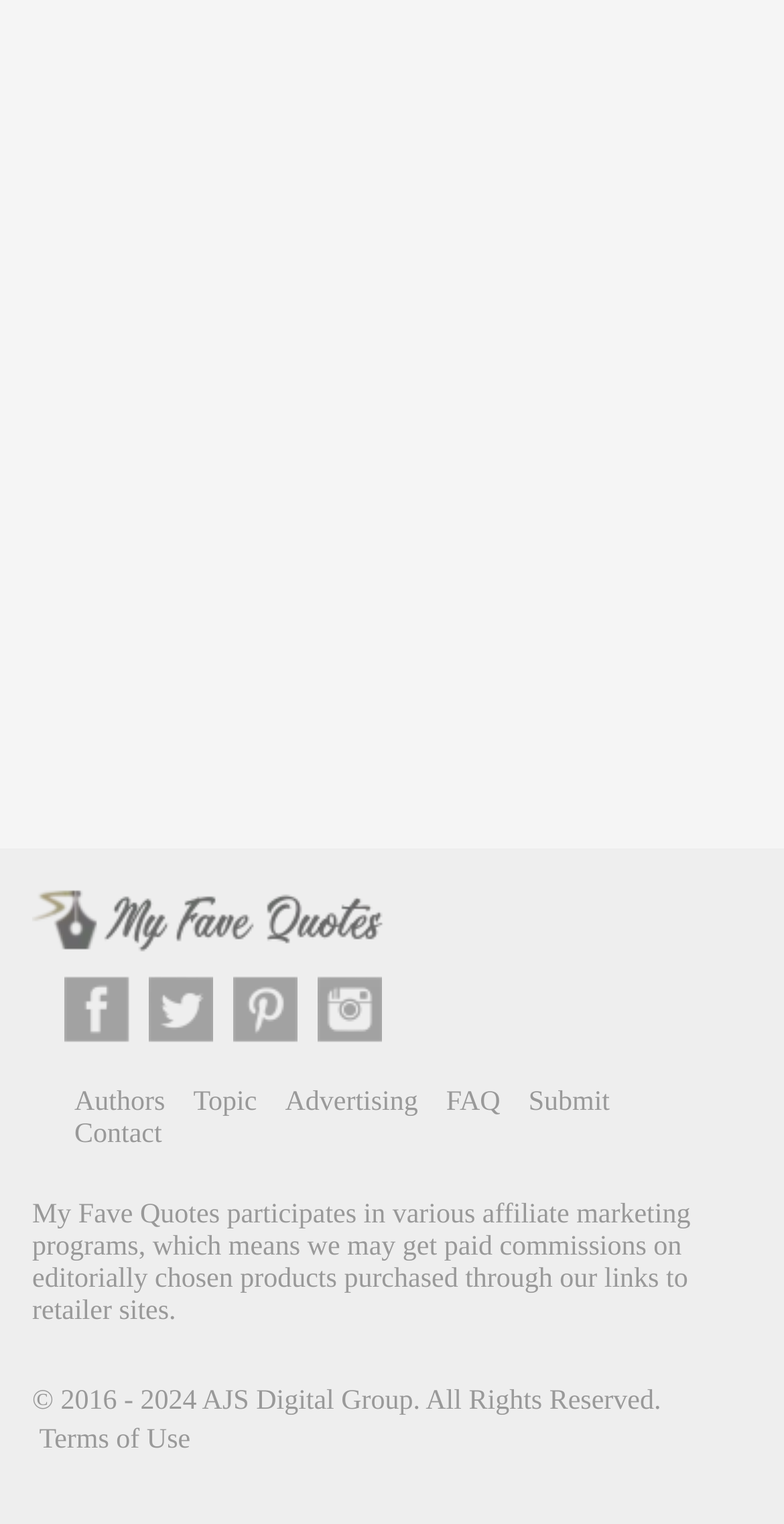Determine the bounding box coordinates of the clickable element to complete this instruction: "submit something". Provide the coordinates in the format of four float numbers between 0 and 1, [left, top, right, bottom].

[0.674, 0.713, 0.778, 0.733]